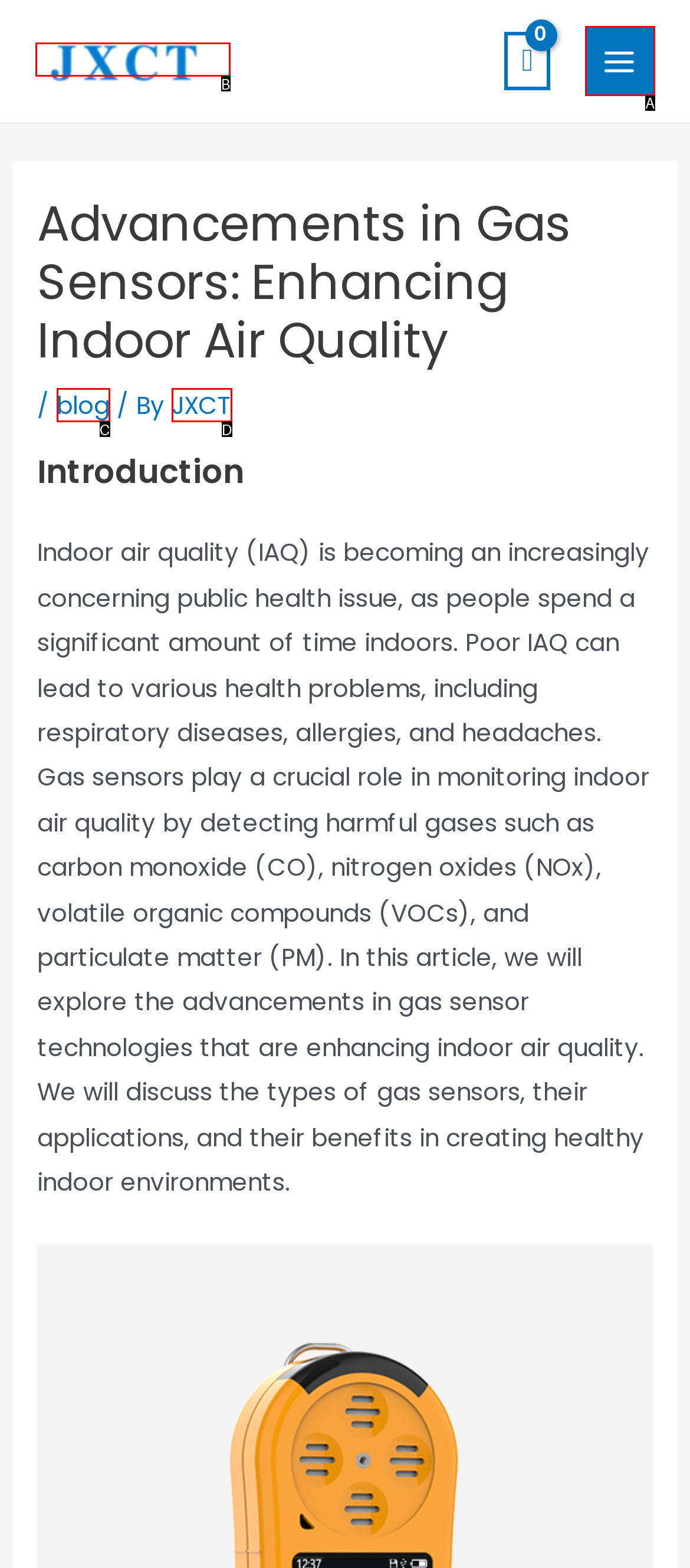From the description: blog, select the HTML element that fits best. Reply with the letter of the appropriate option.

C